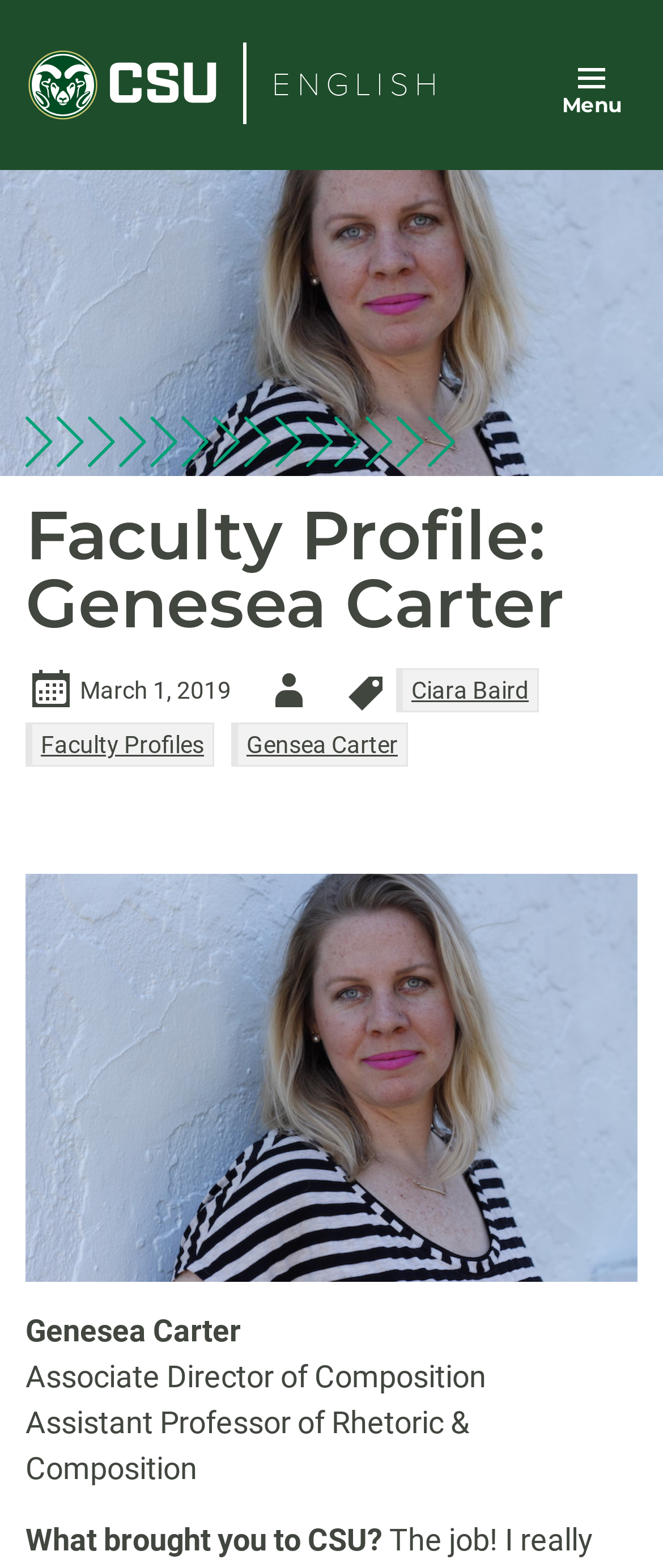Generate an in-depth caption that captures all aspects of the webpage.

The webpage is a faculty profile page for Genesea Carter, Associate Director of Composition and Assistant Professor of Rhetoric & Composition at Colorado State University. 

At the top of the page, there is a site header banner that spans the entire width, containing a link to the Colorado State University homepage, accompanied by the university's logo. Next to the logo, there is a heading that reads "ENGLISH". On the right side of the header, there is a menu button.

Below the site header, there is a faculty profile banner that takes up most of the page's width. It contains a heading with the title "Faculty Profile: Genesea Carter". 

On the left side of the faculty profile banner, there is a portrait of Genesea Carter. Below the portrait, there are three lines of text: "Associate Director of Composition", "Assistant Professor of Rhetoric & Composition", and "What brought you to CSU?". 

To the right of the portrait, there are several links, including "Author", "Ciara Baird", "Faculty Profiles", and "Genesea Carter". There is also a time stamp that reads "March 1, 2019".